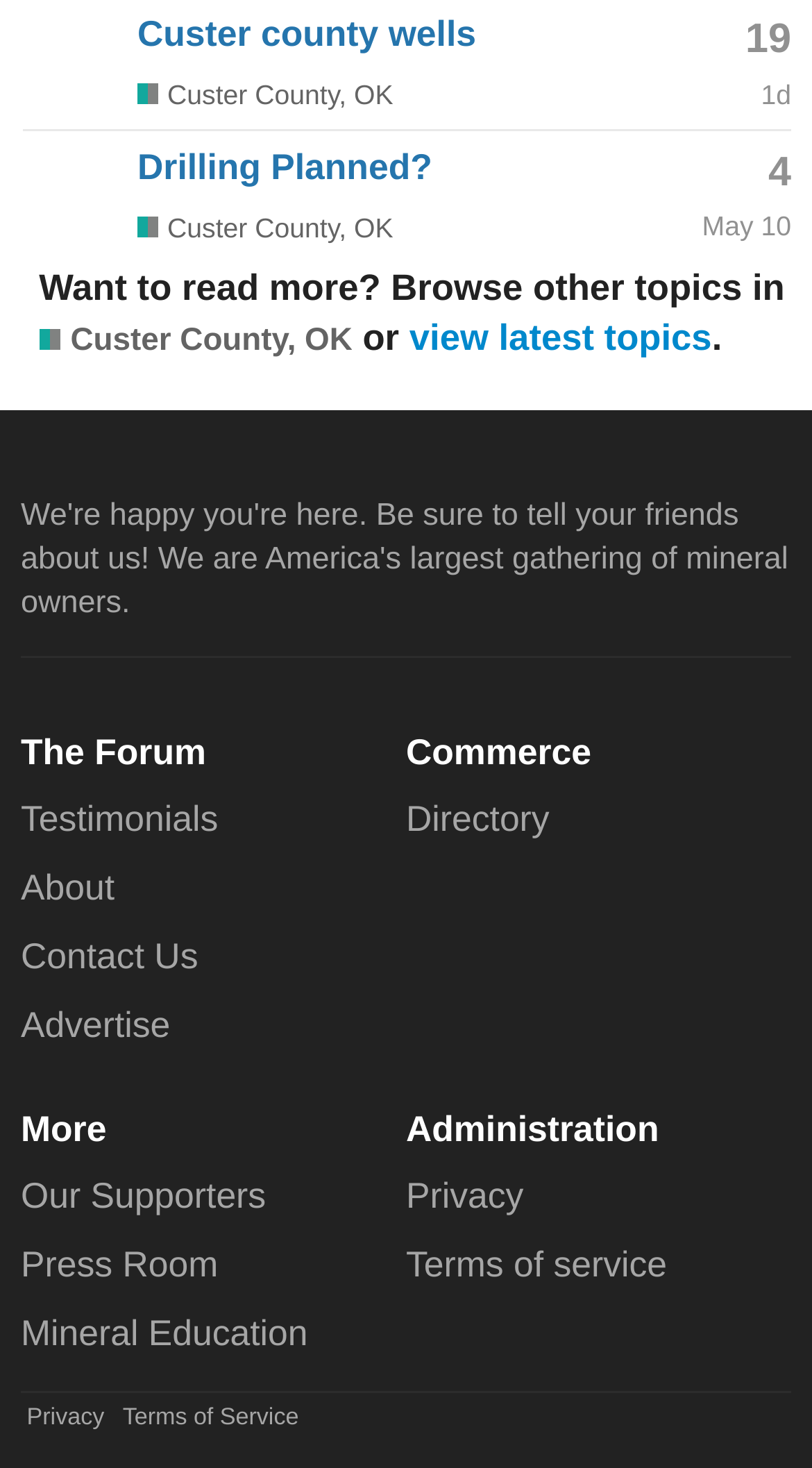Locate the bounding box of the UI element defined by this description: "alt="Go to Cisco's Youtube"". The coordinates should be given as four float numbers between 0 and 1, formatted as [left, top, right, bottom].

None